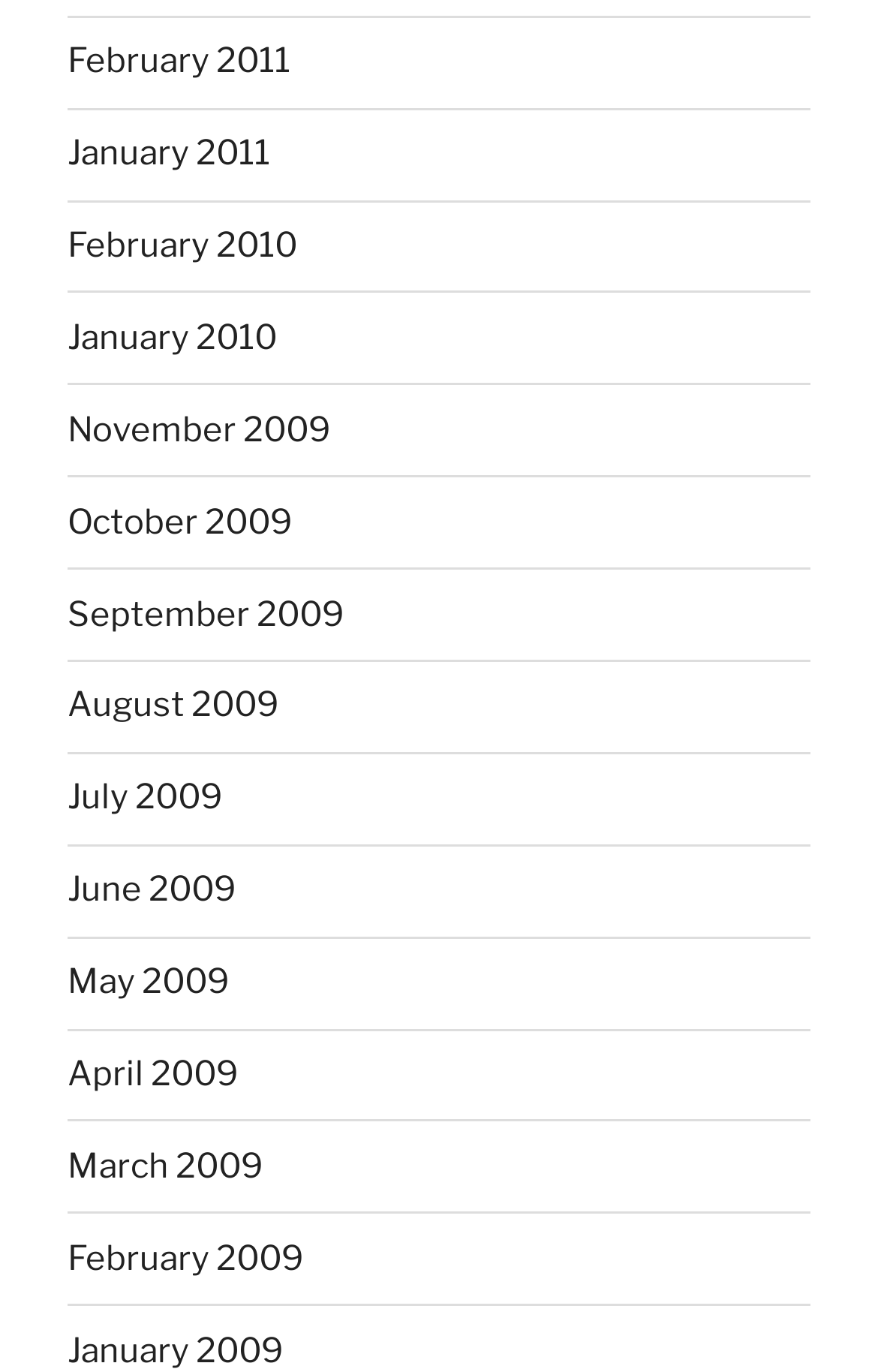Using the details in the image, give a detailed response to the question below:
How many months are listed?

I counted the number of links on the webpage, each representing a month, and found 18 links ranging from February 2011 to January 2009.